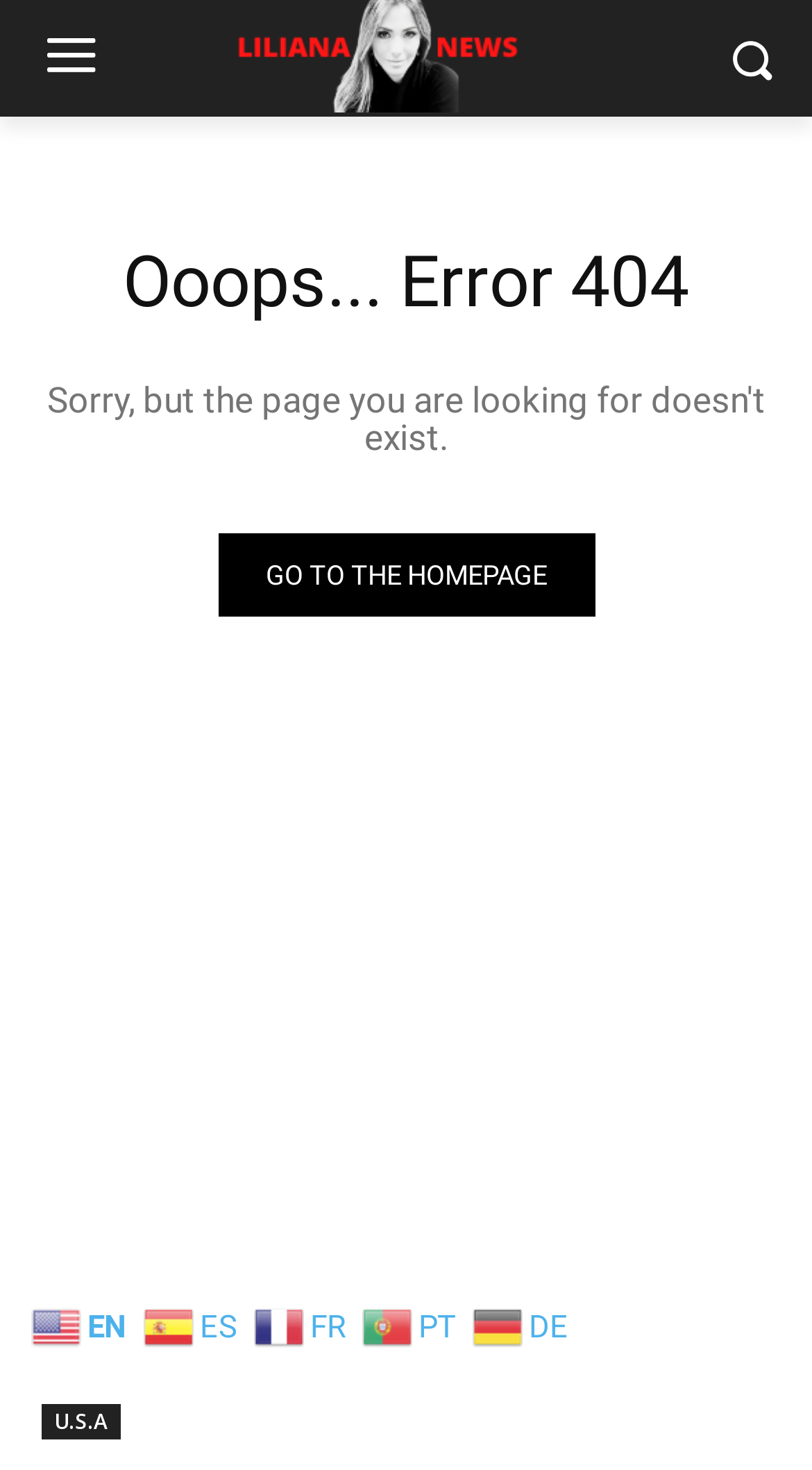Give a one-word or short-phrase answer to the following question: 
What is the location mentioned in the news article?

San Francisco